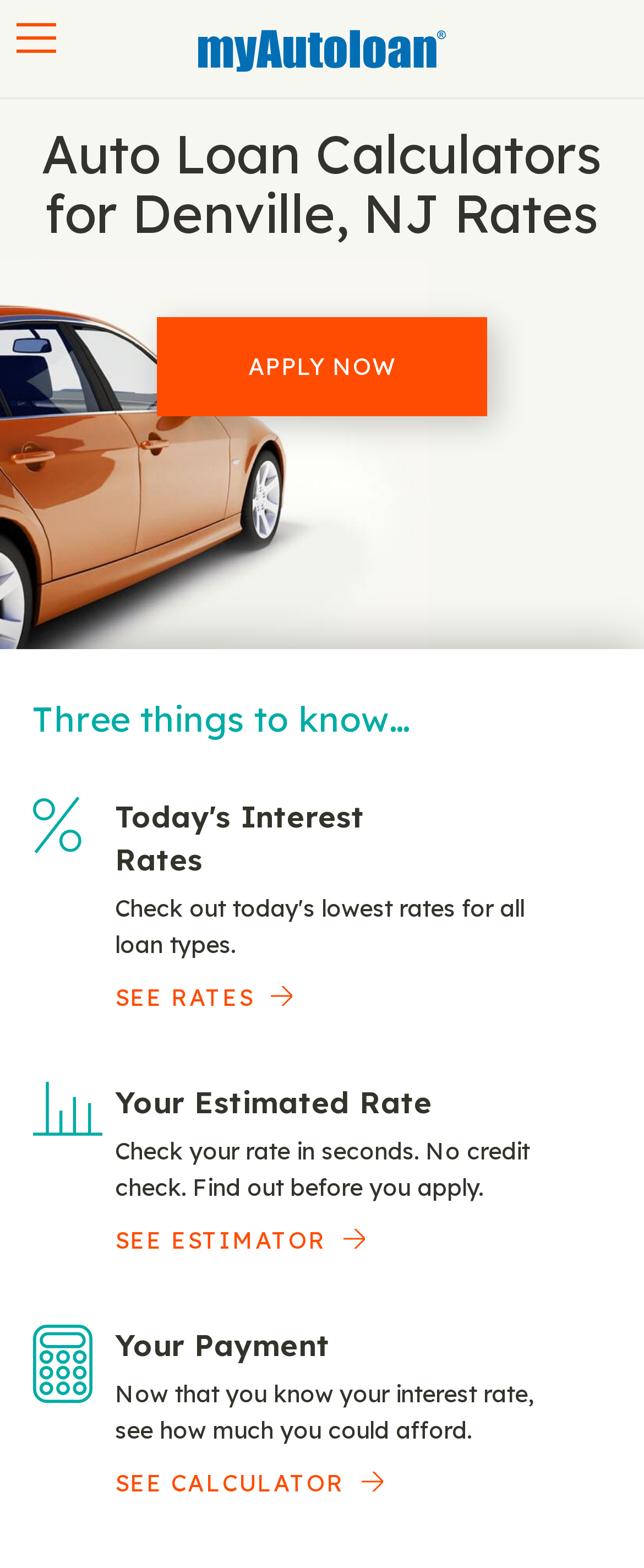Identify the bounding box coordinates of the HTML element based on this description: "MyAutoLoan".

[0.308, 0.019, 0.692, 0.046]